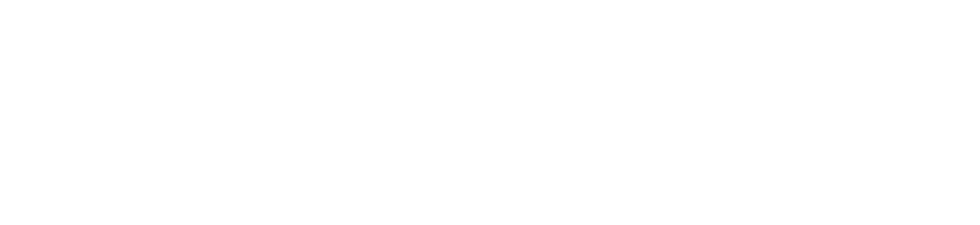Why is the image positioned prominently?
Please provide a single word or phrase as the answer based on the screenshot.

To engage readers' attention